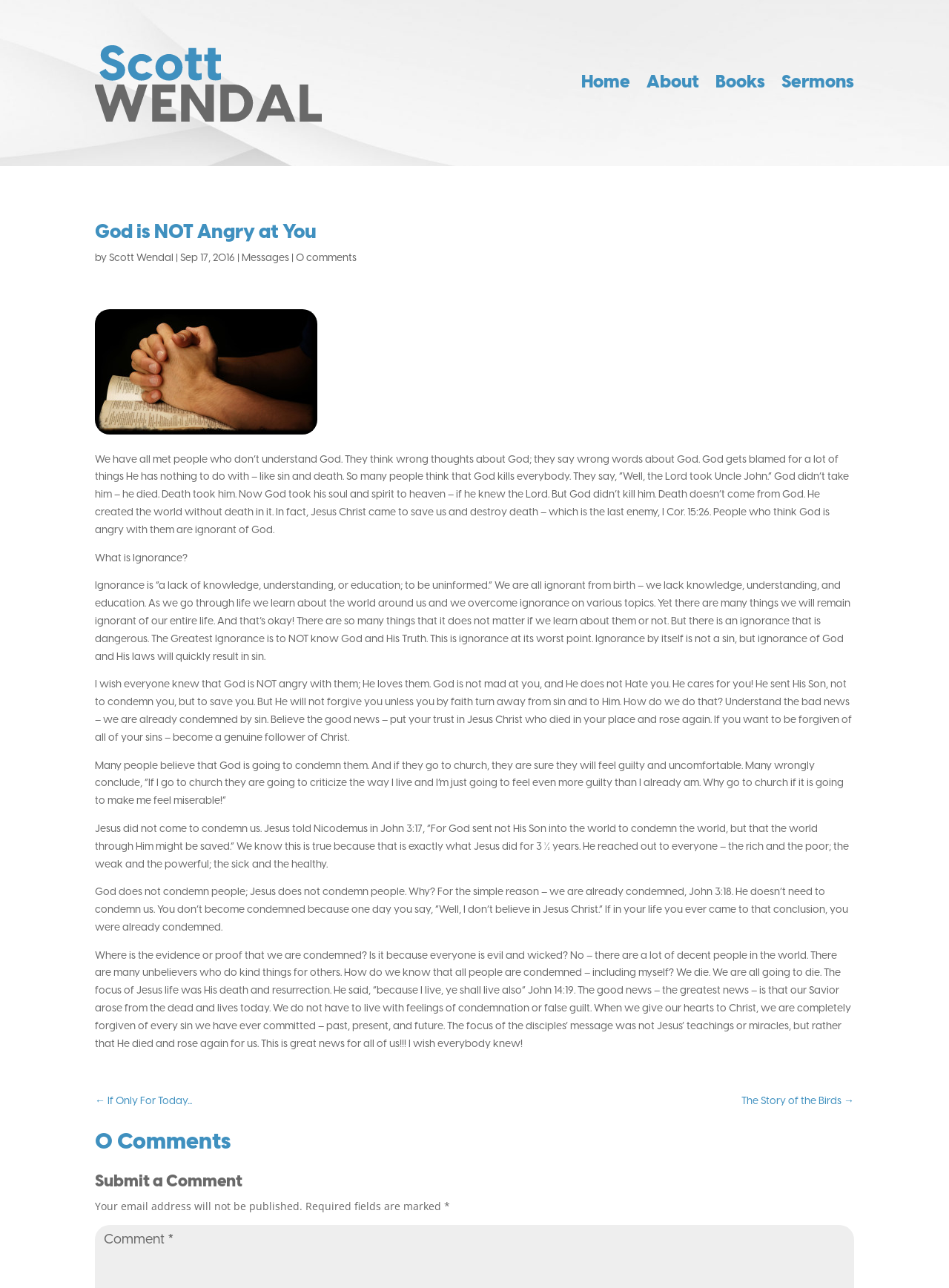Pinpoint the bounding box coordinates of the element you need to click to execute the following instruction: "Click on the '← If Only For Today...' link". The bounding box should be represented by four float numbers between 0 and 1, in the format [left, top, right, bottom].

[0.1, 0.848, 0.202, 0.862]